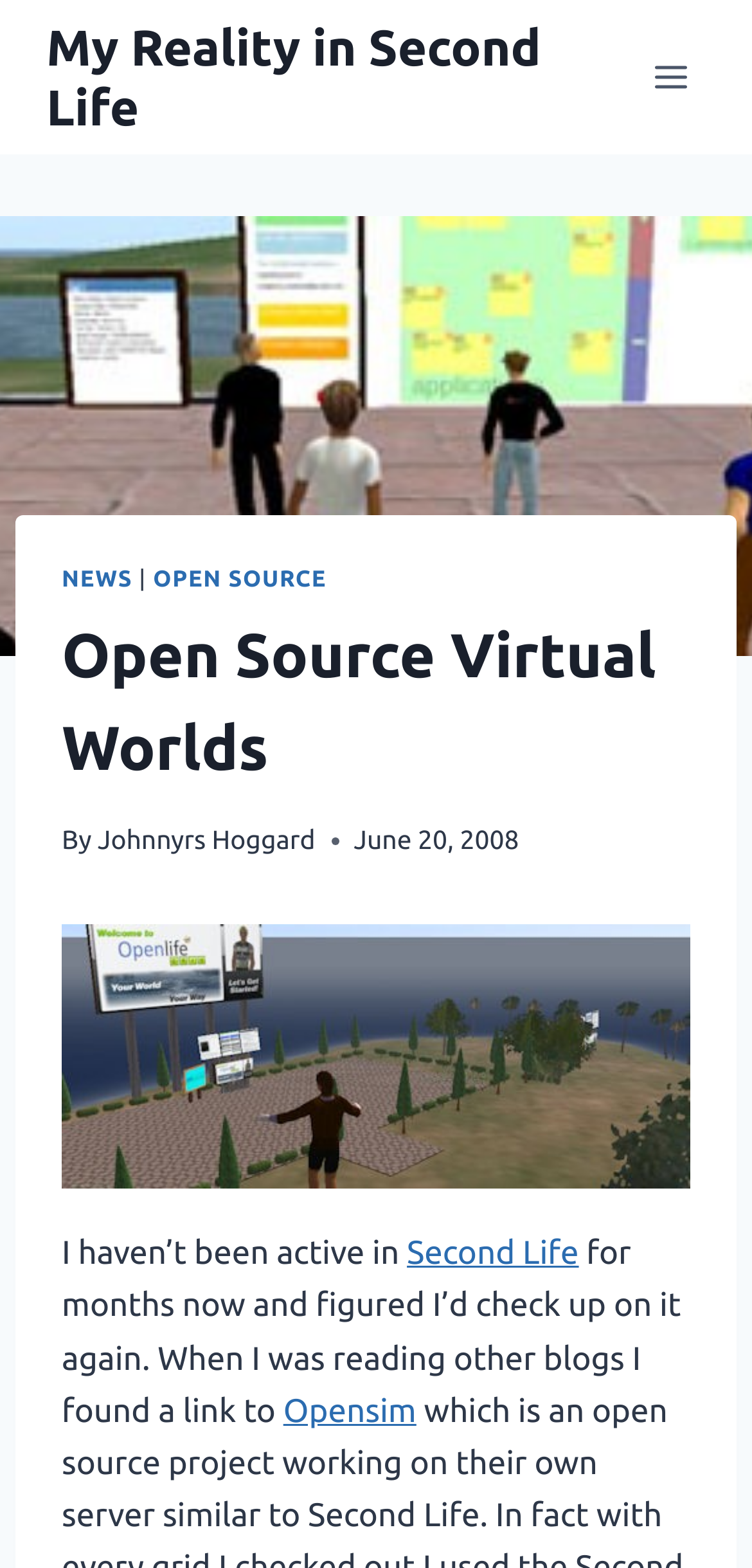Determine the bounding box coordinates for the HTML element described here: "Opensim".

[0.377, 0.888, 0.554, 0.912]